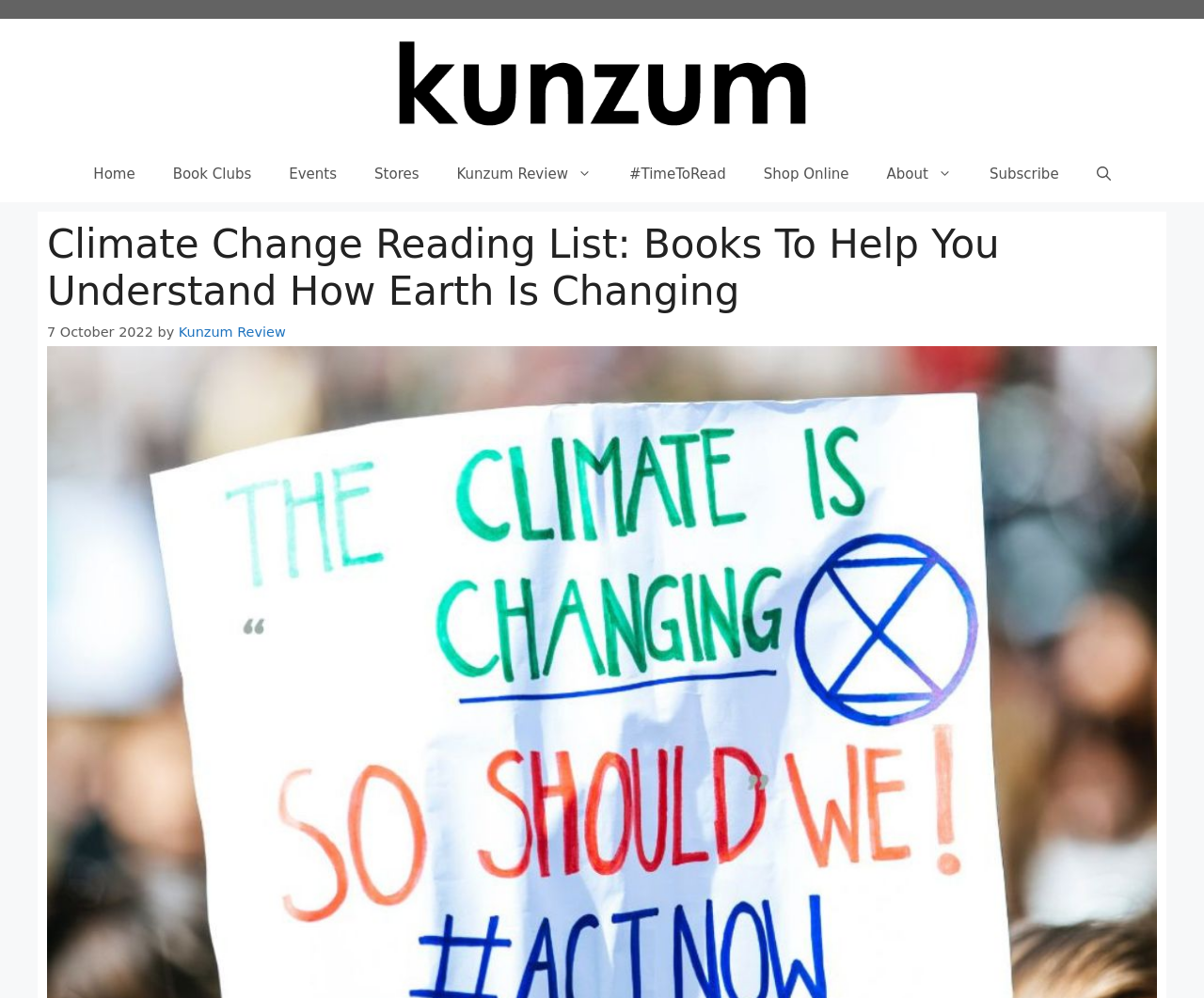Please identify the coordinates of the bounding box for the clickable region that will accomplish this instruction: "shop online".

[0.618, 0.146, 0.721, 0.202]